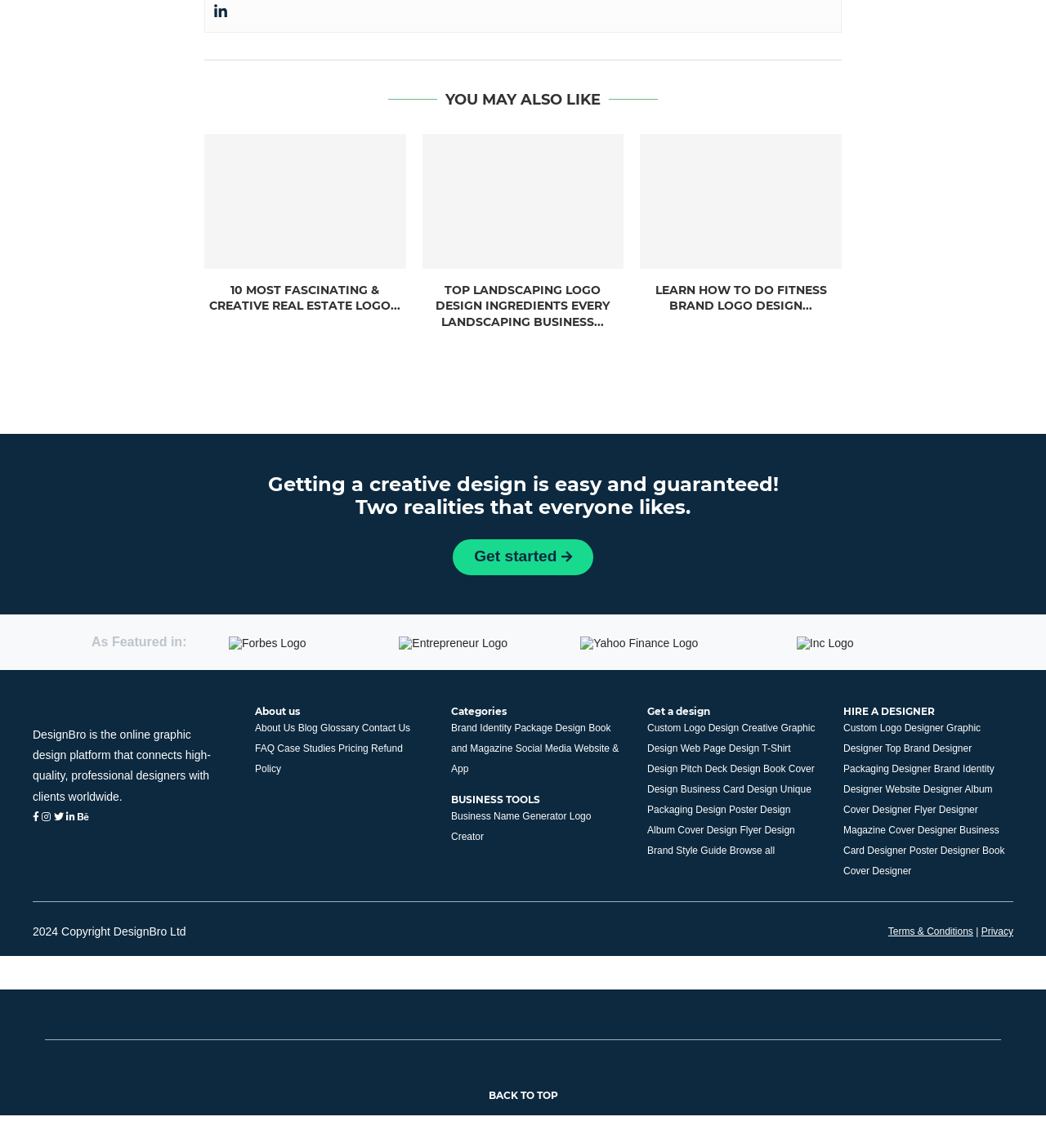Highlight the bounding box coordinates of the element that should be clicked to carry out the following instruction: "Learn How to do Fitness Brand Logo Design the Right Way". The coordinates must be given as four float numbers ranging from 0 to 1, i.e., [left, top, right, bottom].

[0.612, 0.117, 0.805, 0.234]